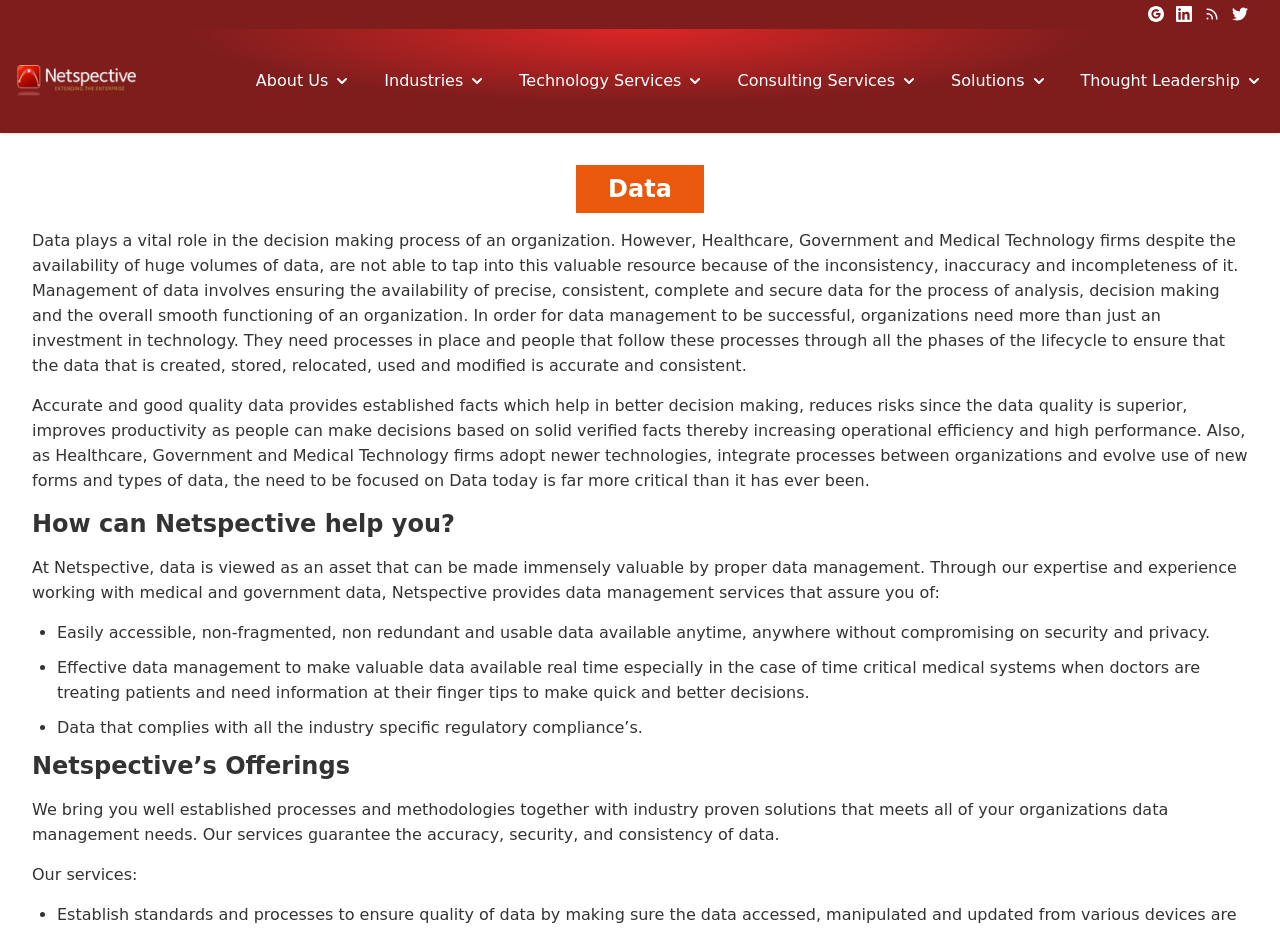Find the bounding box coordinates of the clickable area required to complete the following action: "Click the Thought Leadership button".

[0.844, 0.074, 0.988, 0.1]